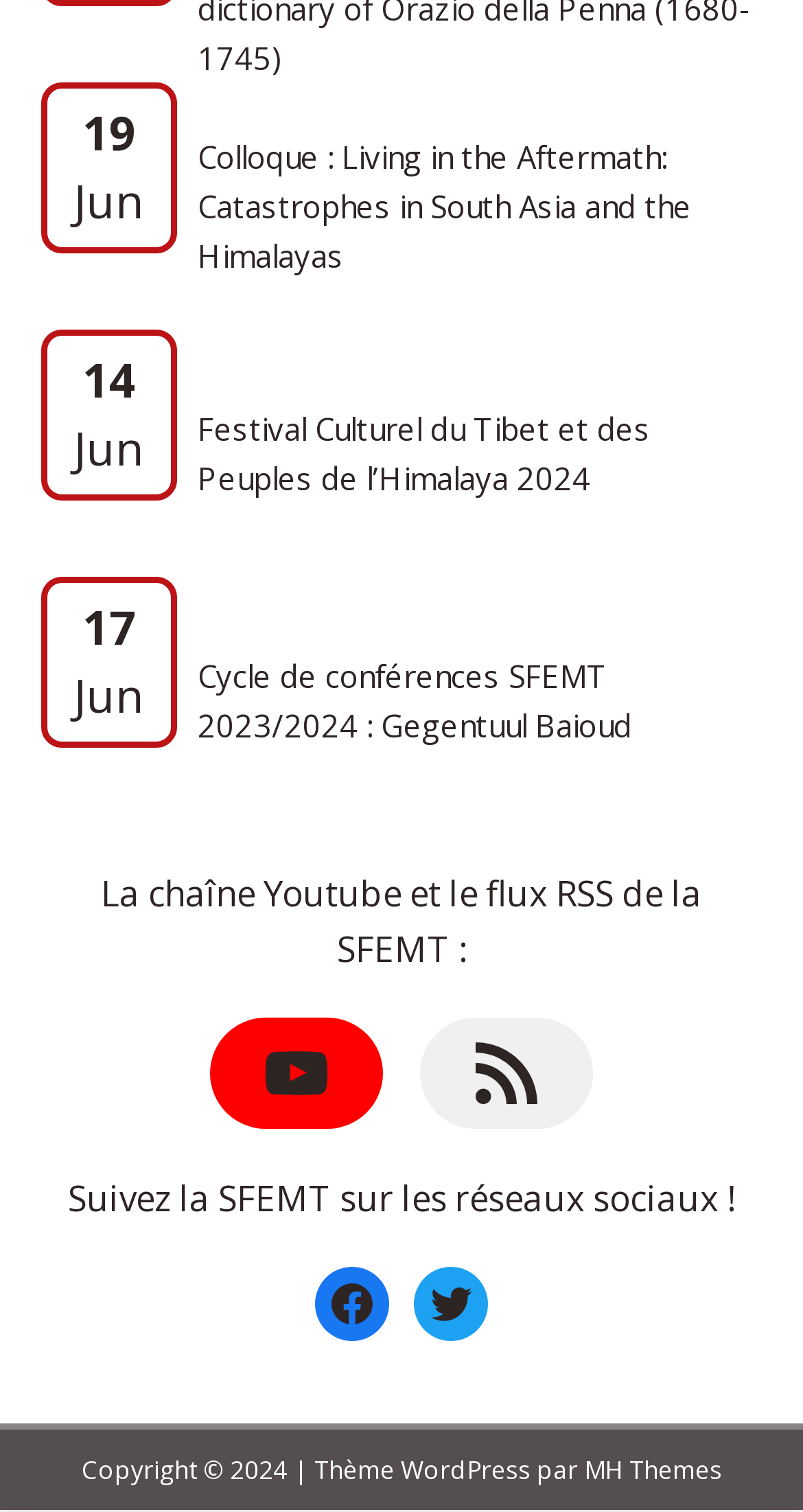Please locate the bounding box coordinates of the element that should be clicked to achieve the given instruction: "Click on the link to Colloque : Living in the Aftermath: Catastrophes in South Asia and the Himalayas".

[0.246, 0.054, 0.949, 0.217]